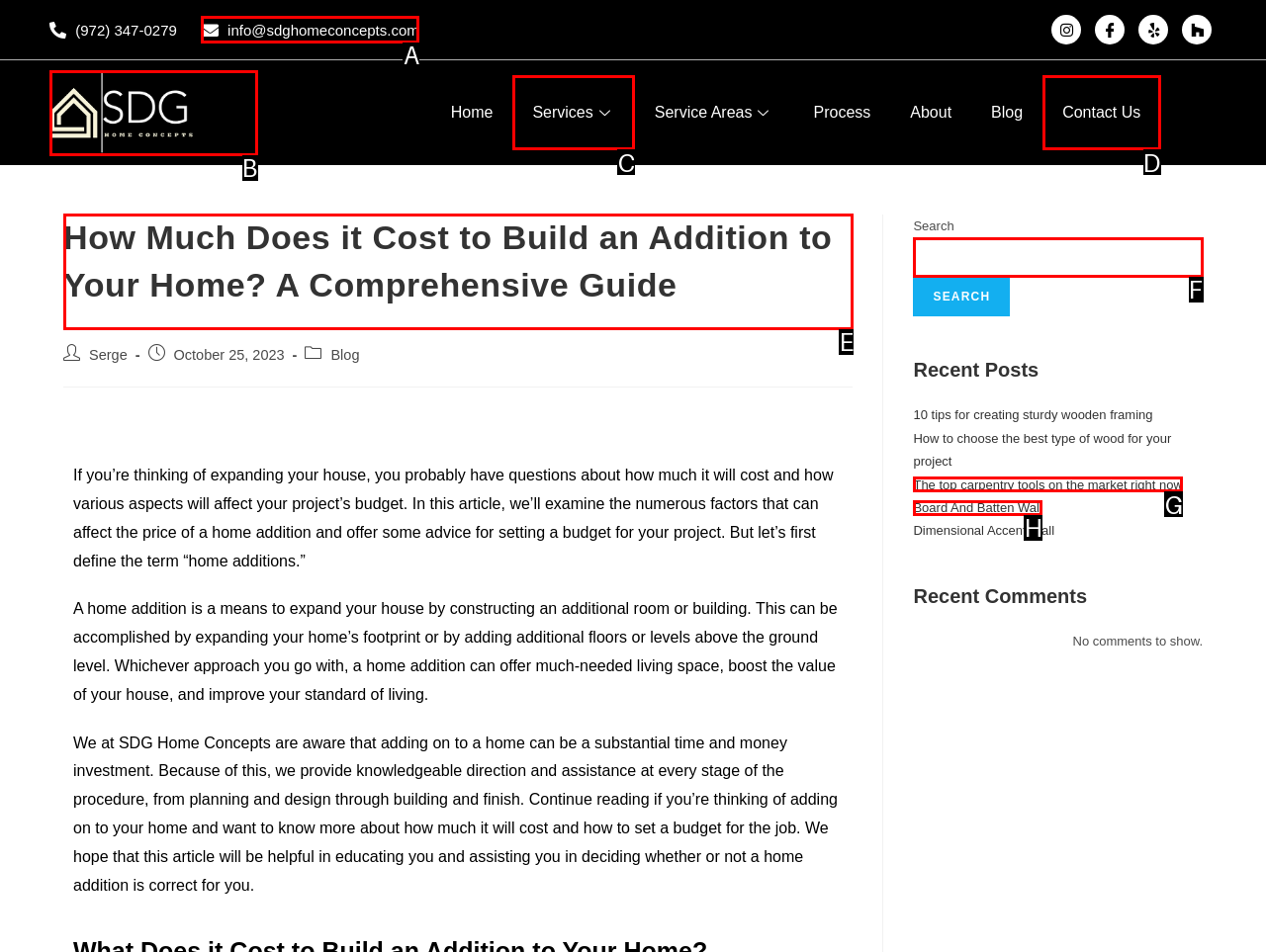Identify the HTML element you need to click to achieve the task: Switch to English. Respond with the corresponding letter of the option.

None